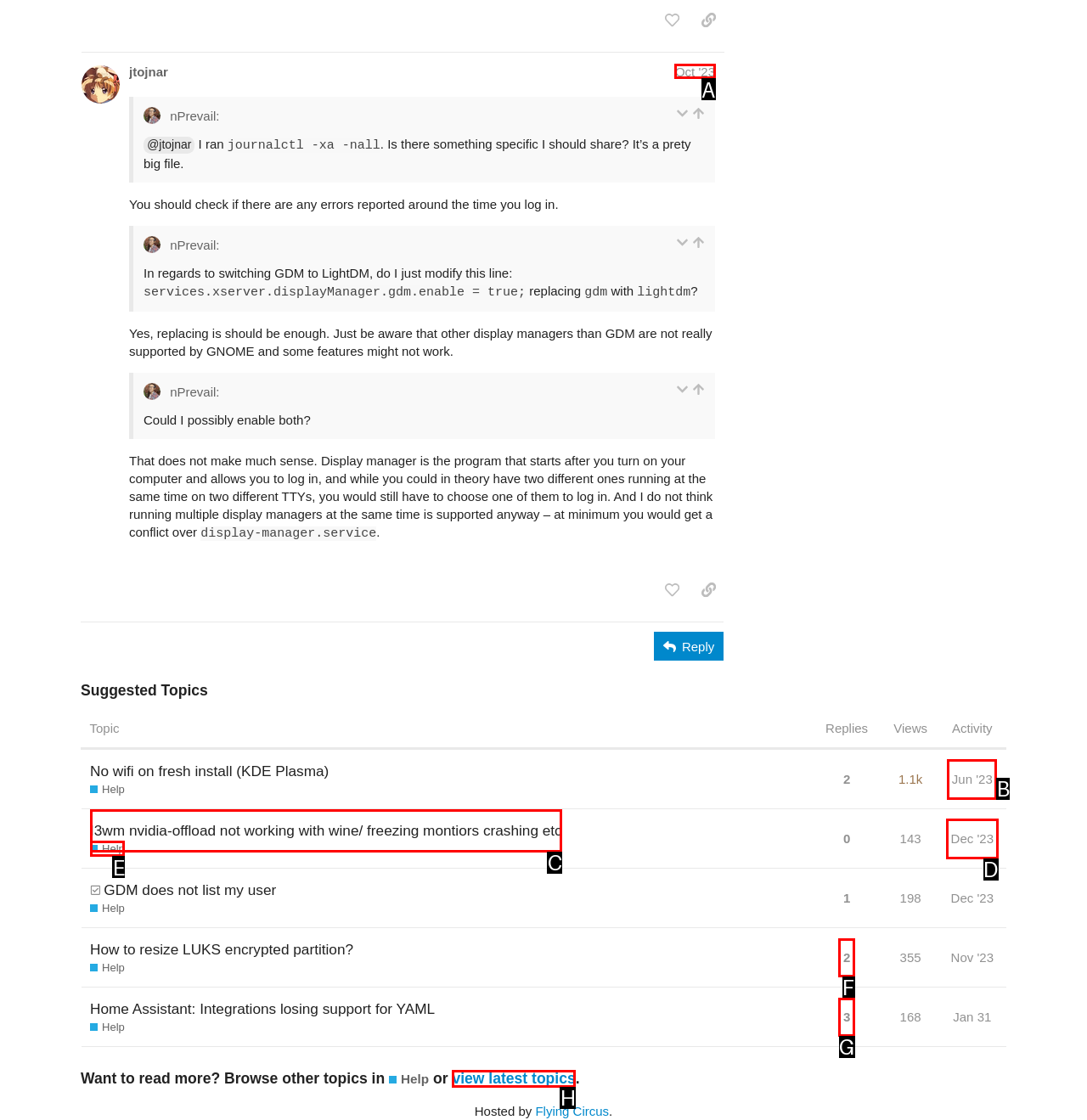Match the element description to one of the options: Jun '23
Respond with the corresponding option's letter.

B